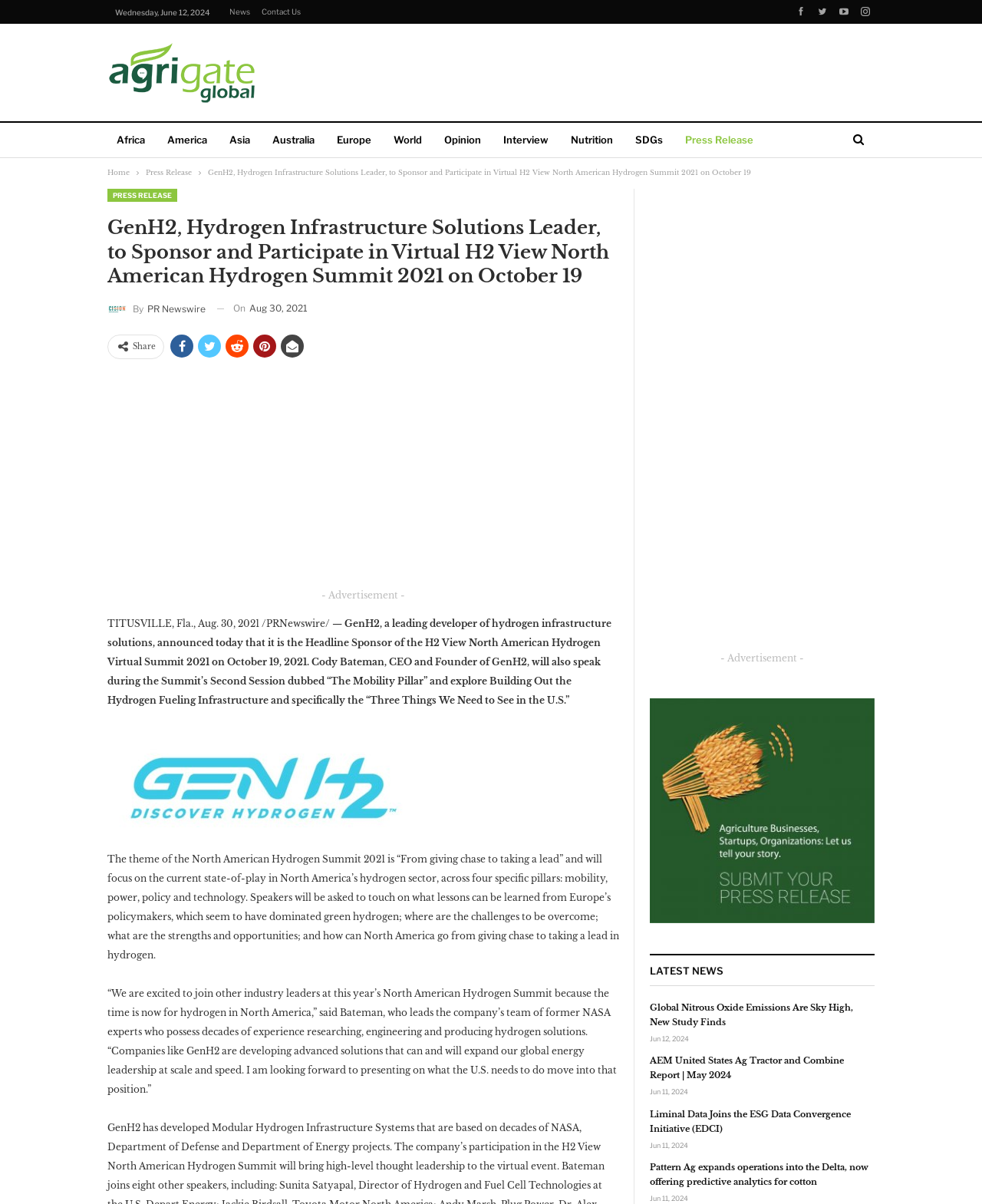Use a single word or phrase to answer this question: 
What is the name of the company sponsoring the H2 View North American Hydrogen Summit?

GenH2